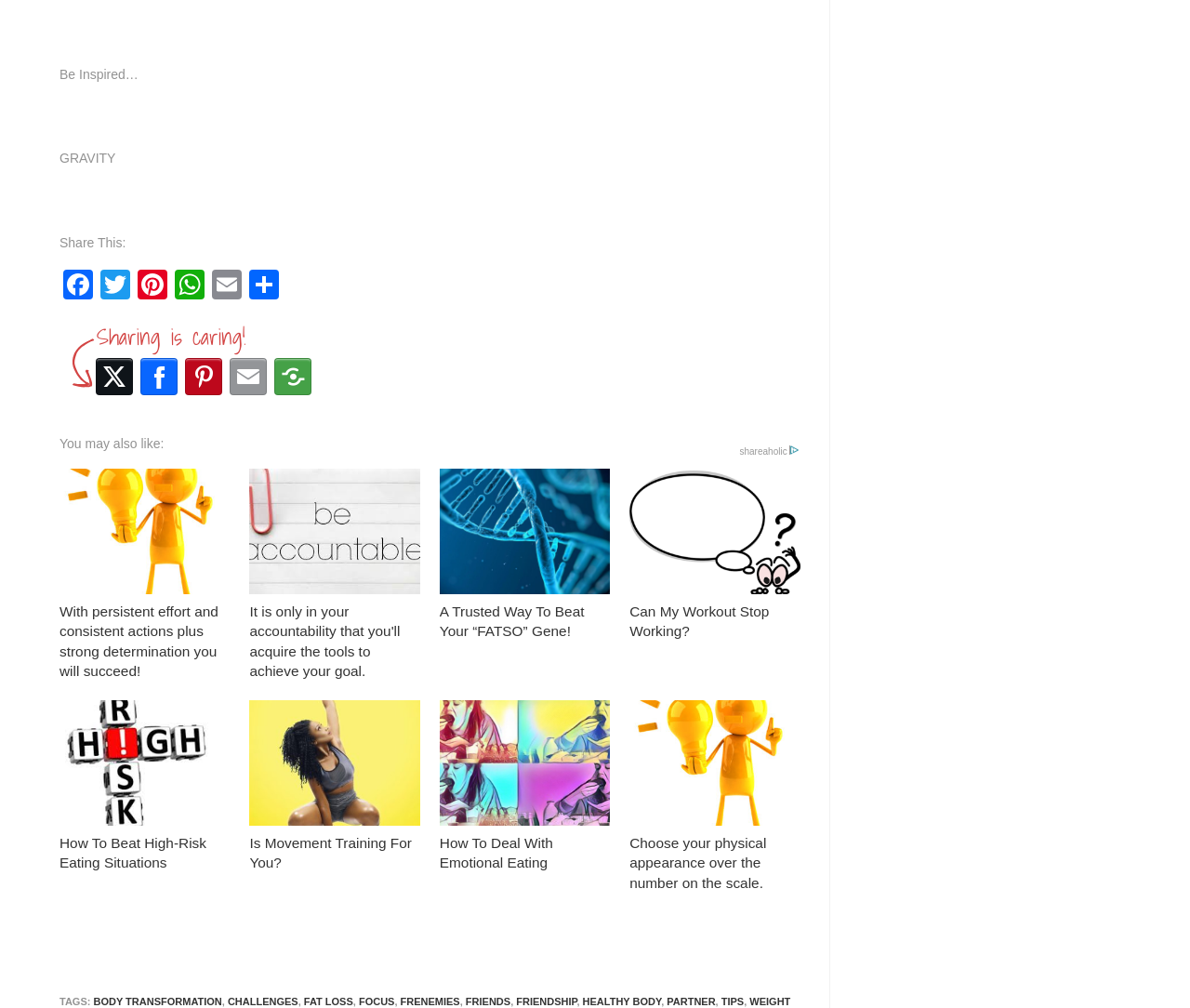Indicate the bounding box coordinates of the element that needs to be clicked to satisfy the following instruction: "Share on Facebook". The coordinates should be four float numbers between 0 and 1, i.e., [left, top, right, bottom].

[0.05, 0.267, 0.081, 0.301]